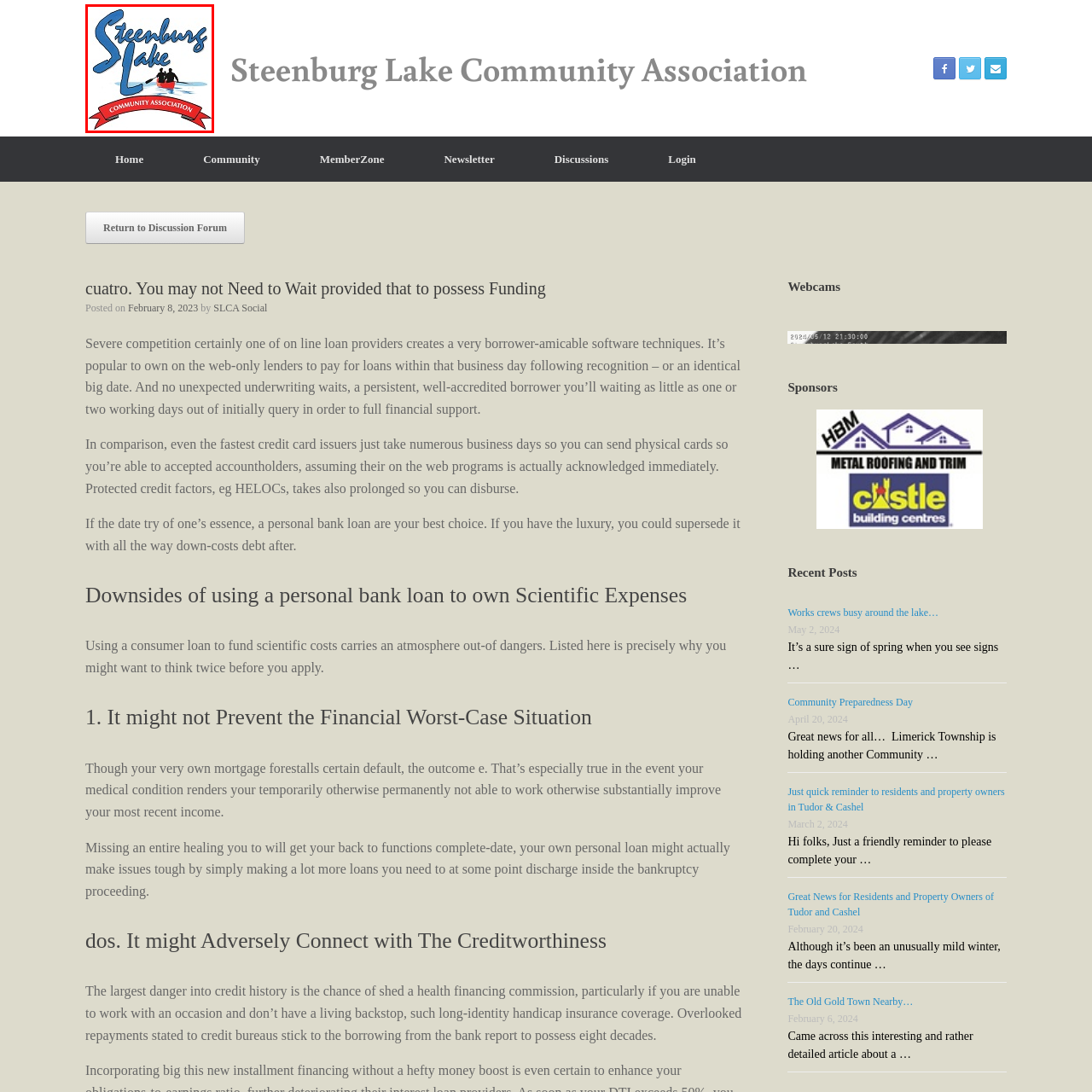Please scrutinize the portion of the image inside the purple boundary and provide an elaborate answer to the question below, relying on the visual elements: 
How many individuals are in the canoe?

The logo includes a depiction of two individuals in a red canoe, paddling across the serene waters of the lake, which implies that there are two individuals in the canoe.